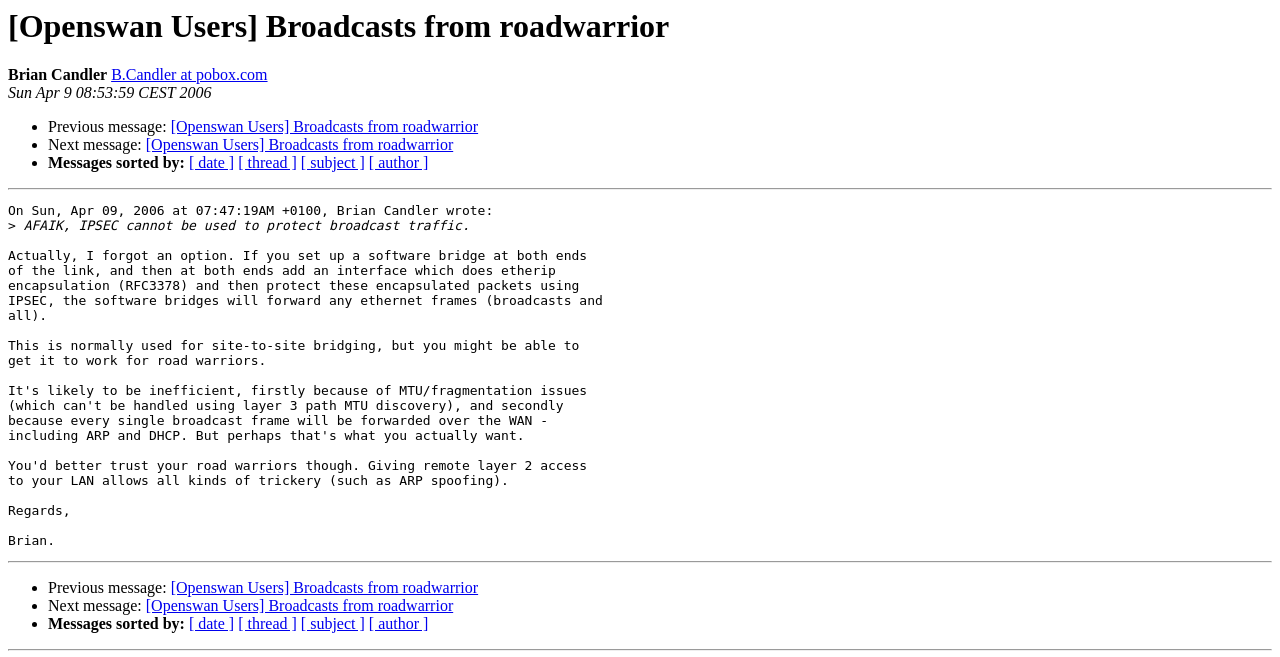Please determine the bounding box coordinates of the element to click on in order to accomplish the following task: "View previous message". Ensure the coordinates are four float numbers ranging from 0 to 1, i.e., [left, top, right, bottom].

[0.133, 0.18, 0.374, 0.206]